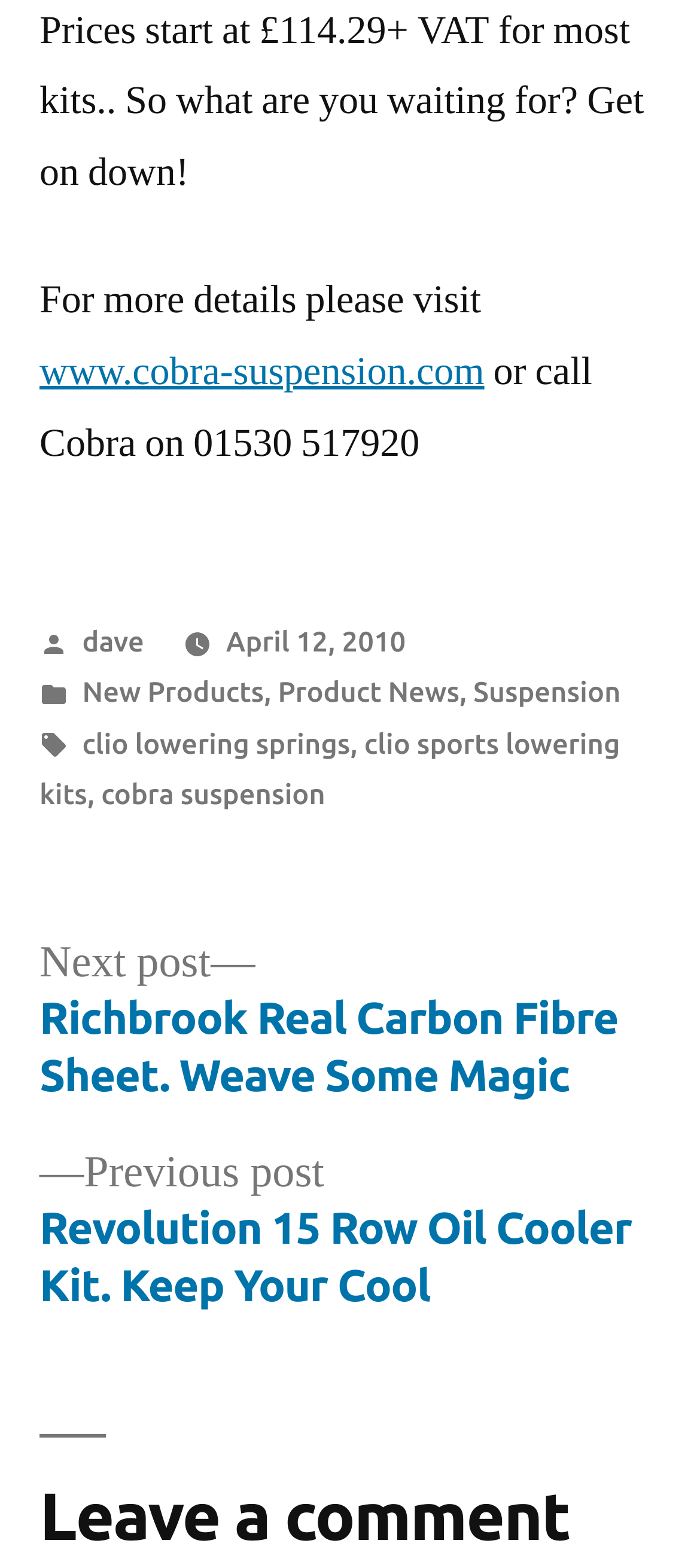Identify the bounding box coordinates of the element that should be clicked to fulfill this task: "View post by Dave". The coordinates should be provided as four float numbers between 0 and 1, i.e., [left, top, right, bottom].

[0.117, 0.399, 0.206, 0.419]